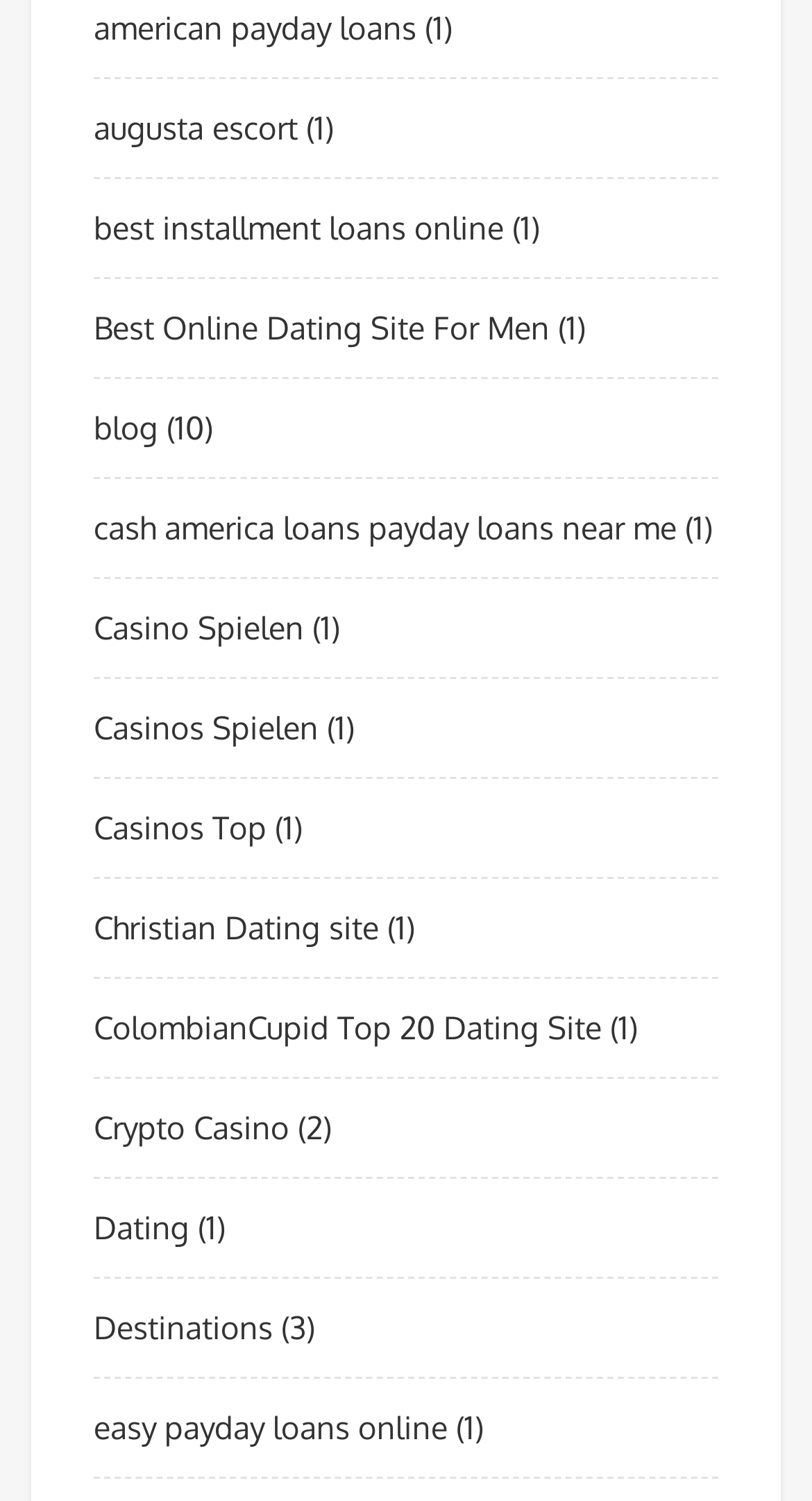Answer in one word or a short phrase: 
What is the vertical position of the 'blog' link?

above the middle